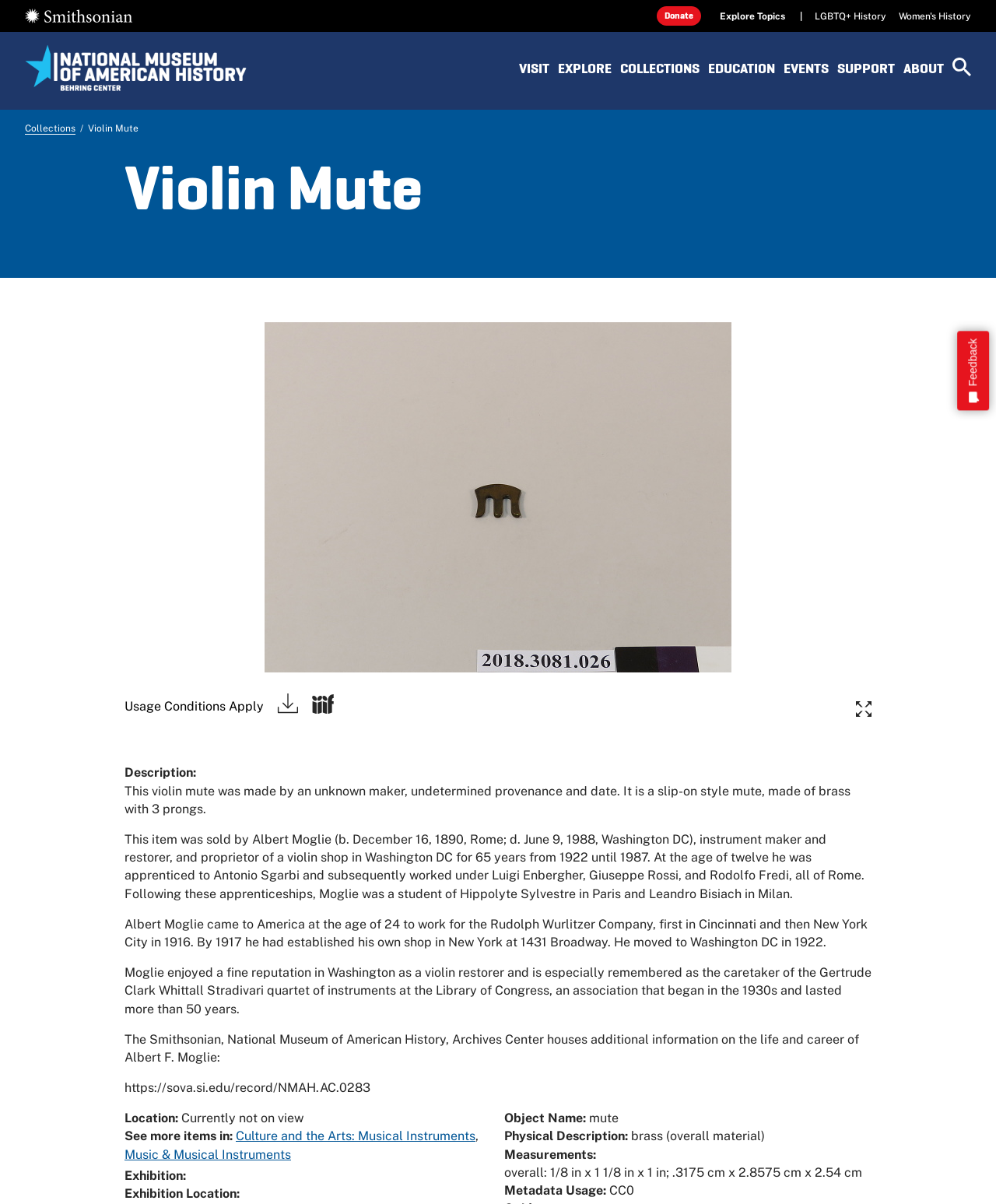Locate the UI element described by LGBTQ+ History in the provided webpage screenshot. Return the bounding box coordinates in the format (top-left x, top-left y, bottom-right x, bottom-right y), ensuring all values are between 0 and 1.

[0.818, 0.009, 0.89, 0.018]